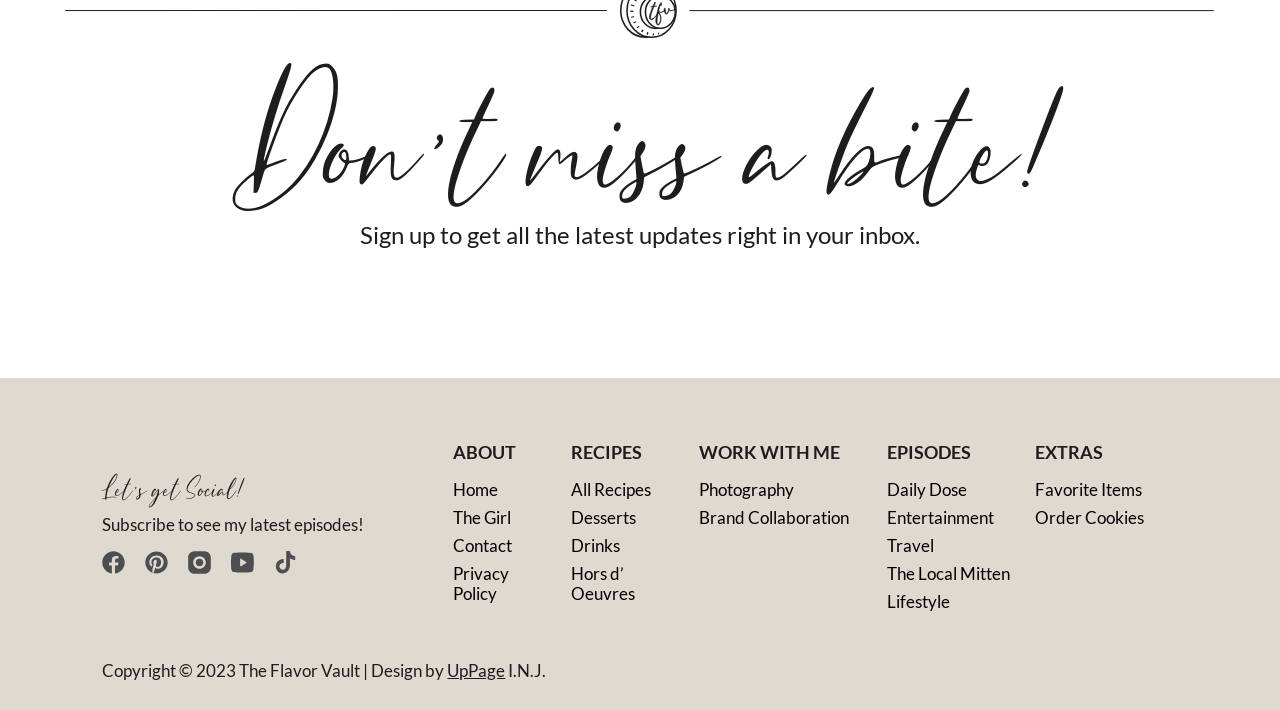Can you find the bounding box coordinates for the element to click on to achieve the instruction: "Explore All Recipes"?

[0.442, 0.67, 0.532, 0.71]